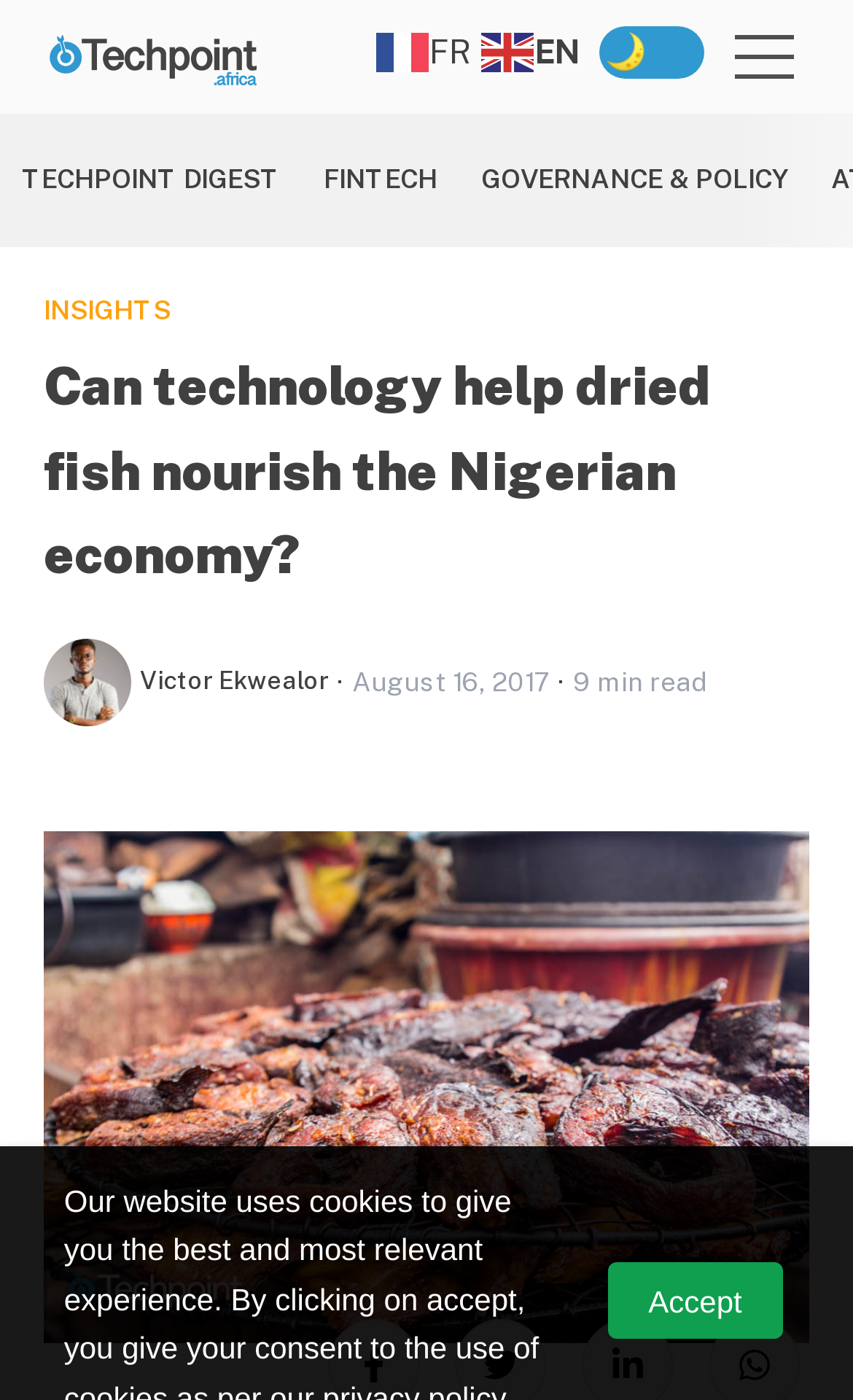Craft a detailed narrative of the webpage's structure and content.

The webpage appears to be an article page with a focus on technology and its potential impact on the Nigerian economy, specifically in the context of dried fish. 

At the top right corner, there are several links, including "Accept", language options "fr FR" and "en EN", each accompanied by a small flag icon, and a button with no text. Below these links, there are three main navigation links: "TECHPOINT DIGEST", "FINTECH", and "GOVERNANCE & POLICY". 

On the top left, there is a link to "INSIGHTS". The main heading of the article, "Can technology help dried fish nourish the Nigerian economy?", is prominently displayed below the navigation links. 

The article's author, "Victor Ekwealor", is credited below the heading, followed by a separator dot, the publication date "August 16, 2017", and an estimated reading time of "9 min read". 

The main content of the article is not explicitly described in the accessibility tree, but it likely follows the author and publication information. At the bottom of the page, there are four images arranged horizontally, possibly related to the article's content.